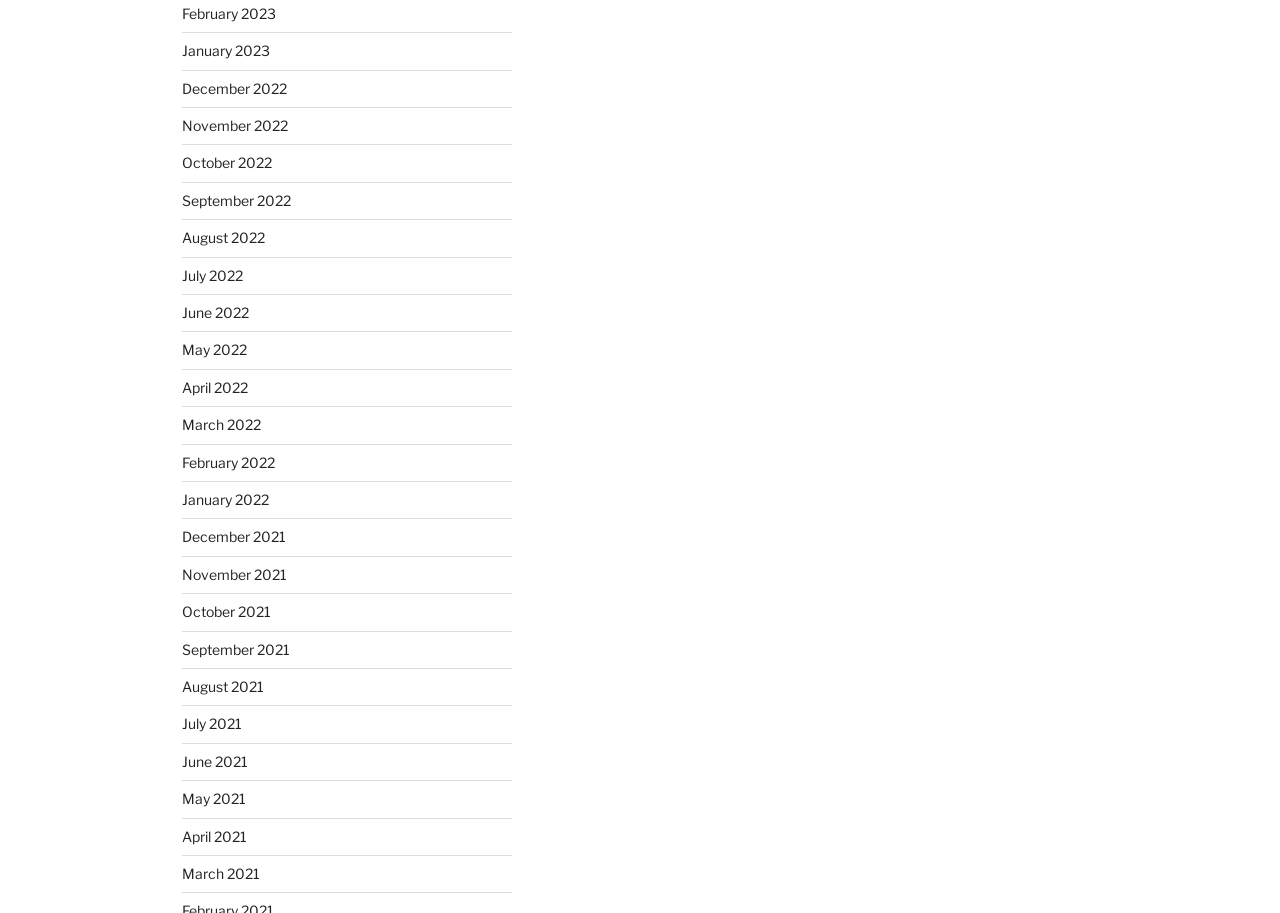Please mark the clickable region by giving the bounding box coordinates needed to complete this instruction: "Explore post tags".

None